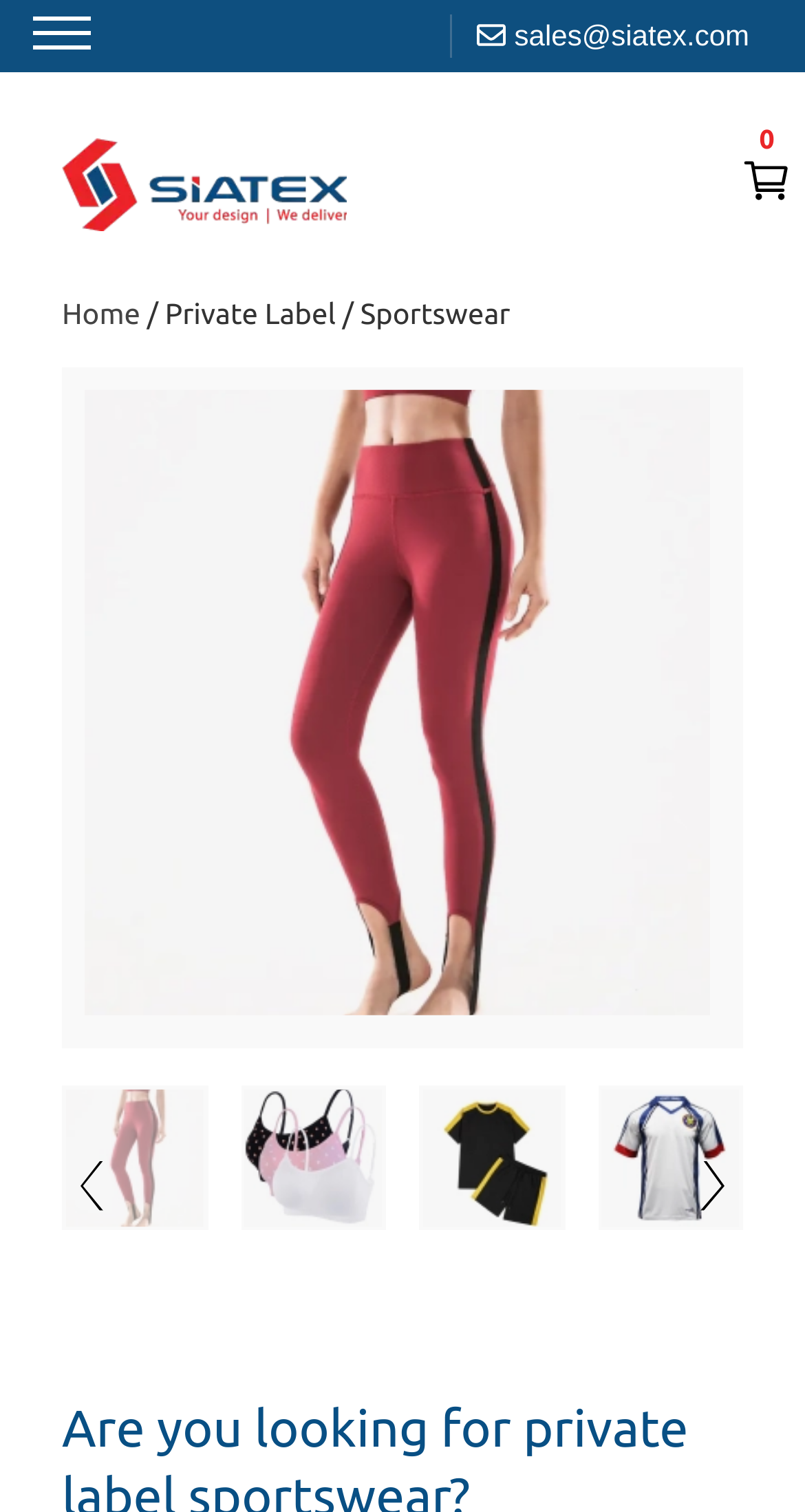Generate the main heading text from the webpage.

Sportswear Manufacturers in Nevada